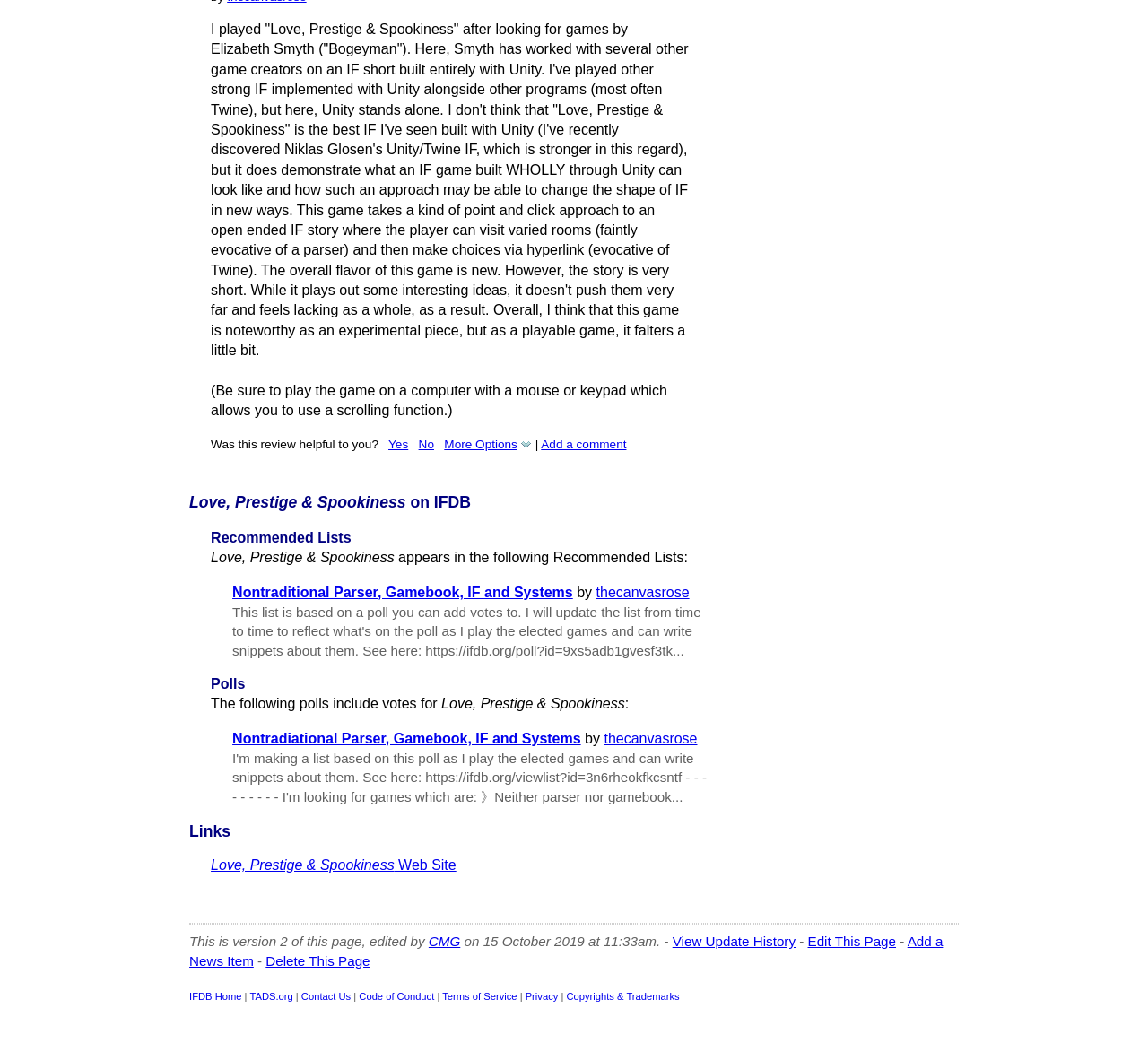What is the purpose of the 'View Update History' link?
Look at the webpage screenshot and answer the question with a detailed explanation.

The 'View Update History' link is located next to the 'Edit This Page' link and suggests that it allows users to view a history of updates or changes made to the webpage, possibly to track changes or modifications to the game's information.